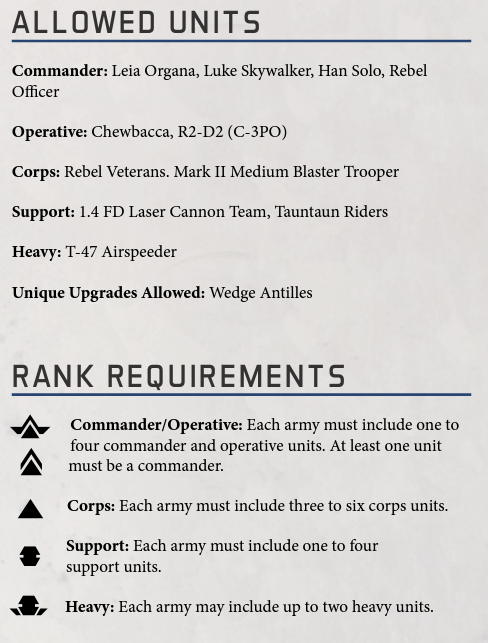Describe all the important aspects and features visible in the image.

The image is titled "Echo Base Defenders - Battleforce Guide 1," showcasing the diverse units available to players in the Echo Base Defenders faction of a tabletop war game. This colorful guide lists the allowed units, which include notable commanders such as Leia Organa and Luke Skywalker, as well as operatives like Chewbacca and R2-D2. 

It outlines various troop types ranging from Corps like Rebel Veterans to Support units such as the Tuantuan Riders, and includes Heavy units like the T-47 Airspeeder. The guide also specifies the unique upgrades permissible for the army, allowing players to incorporate characters like Wedge Antilles. Moreover, it provides a framework for army composition, detailing rank requirements that players must follow to create a balanced army. The visual design effectively blends key gameplay information with thematic elements from the Star Wars universe, appealing to both fans and players looking to strategize their gameplay.